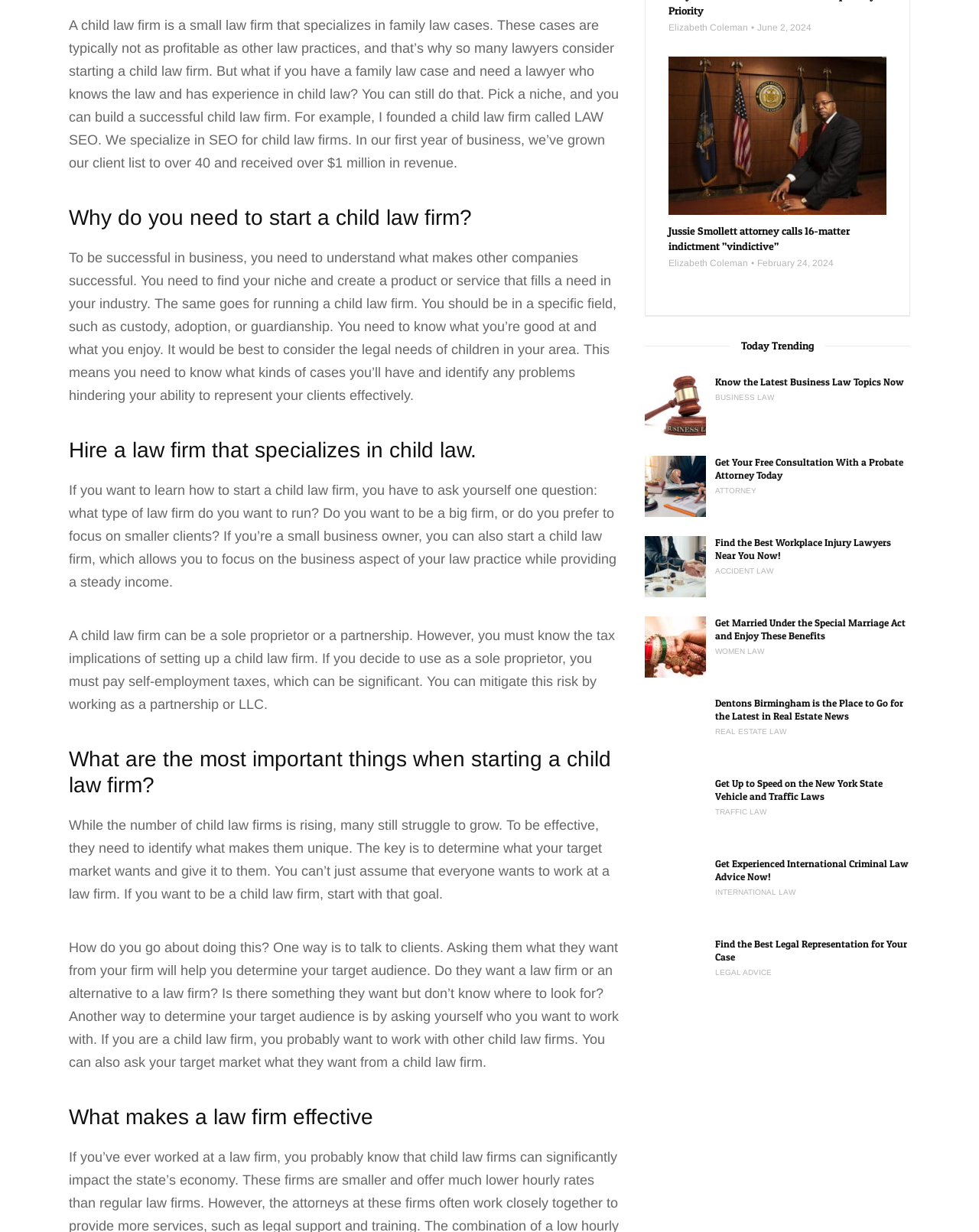Refer to the image and provide an in-depth answer to the question:
What is the name of the author mentioned in the webpage?

The author's name, Elizabeth Coleman, is mentioned twice on the webpage, once with a link to her profile and once with a date, indicating that she is the author of the article or blog post.